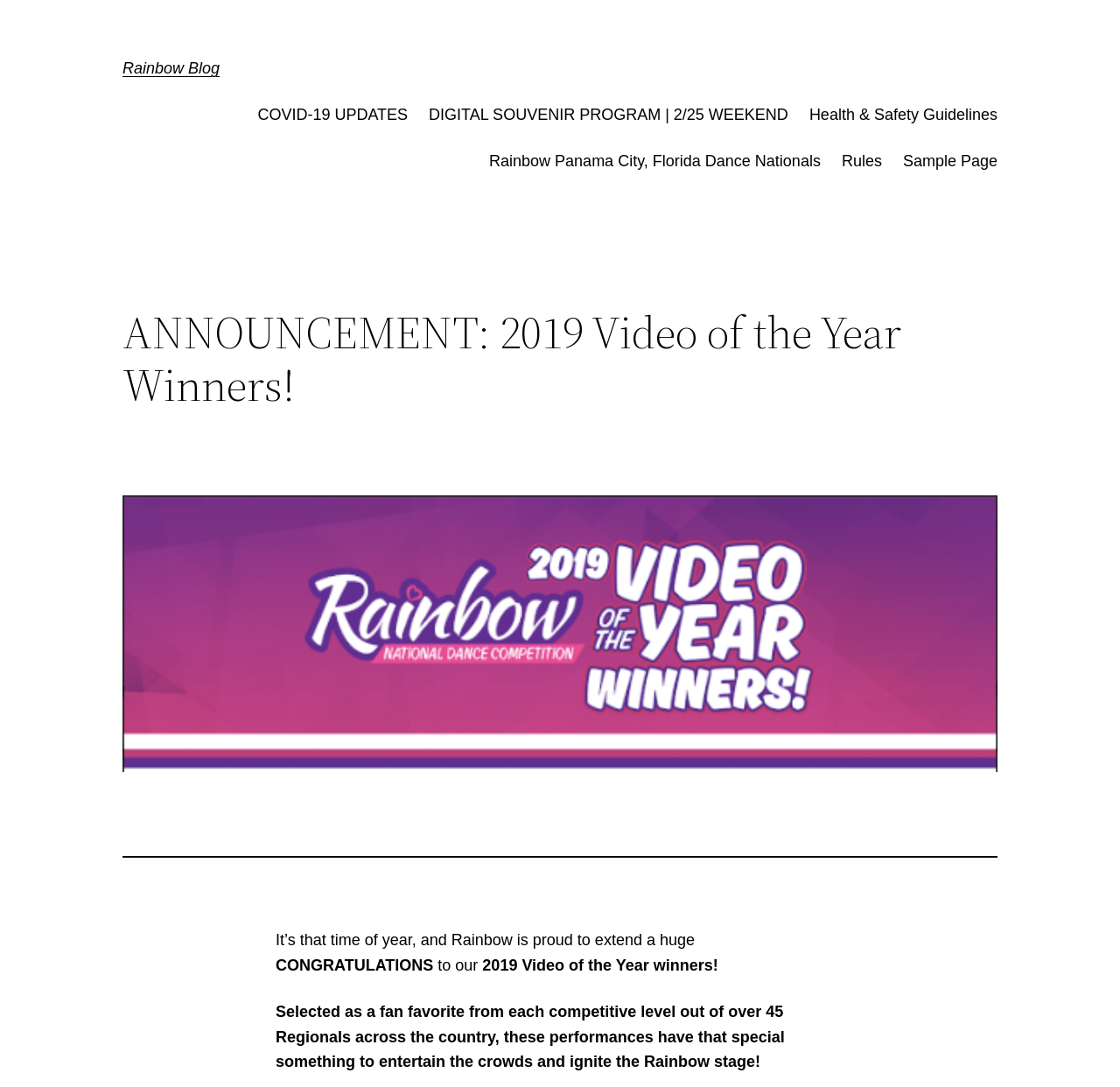What is the name of the blog?
Can you provide an in-depth and detailed response to the question?

The name of the blog can be found at the top of the webpage, where it says 'Rainbow Blog' in a heading element.